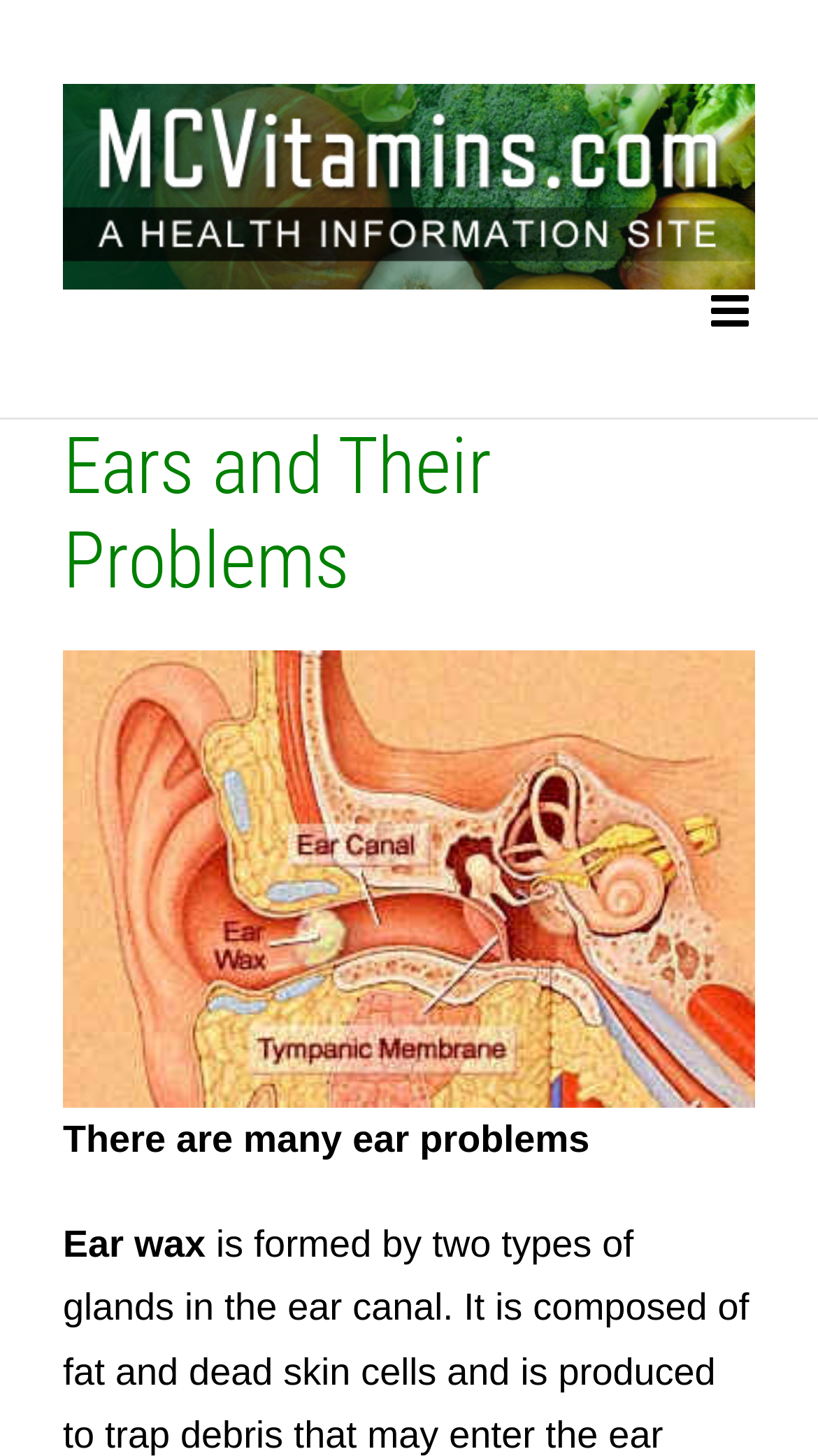Given the description alt="MCVitamins Logo", predict the bounding box coordinates of the UI element. Ensure the coordinates are in the format (top-left x, top-left y, bottom-right x, bottom-right y) and all values are between 0 and 1.

[0.077, 0.058, 0.923, 0.199]